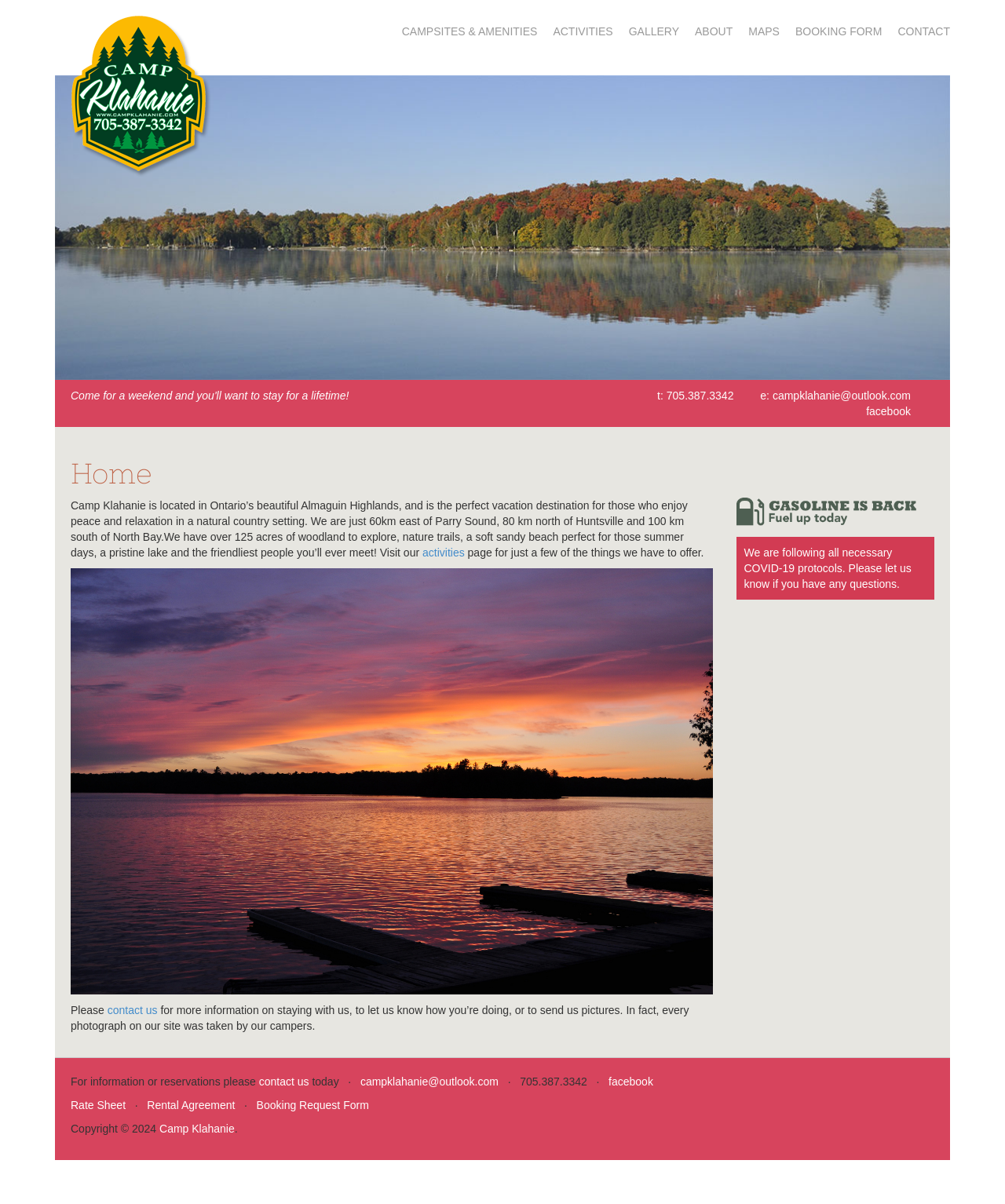Reply to the question with a brief word or phrase: What is the email address to contact Camp Klahanie?

campklahanie@outlook.com